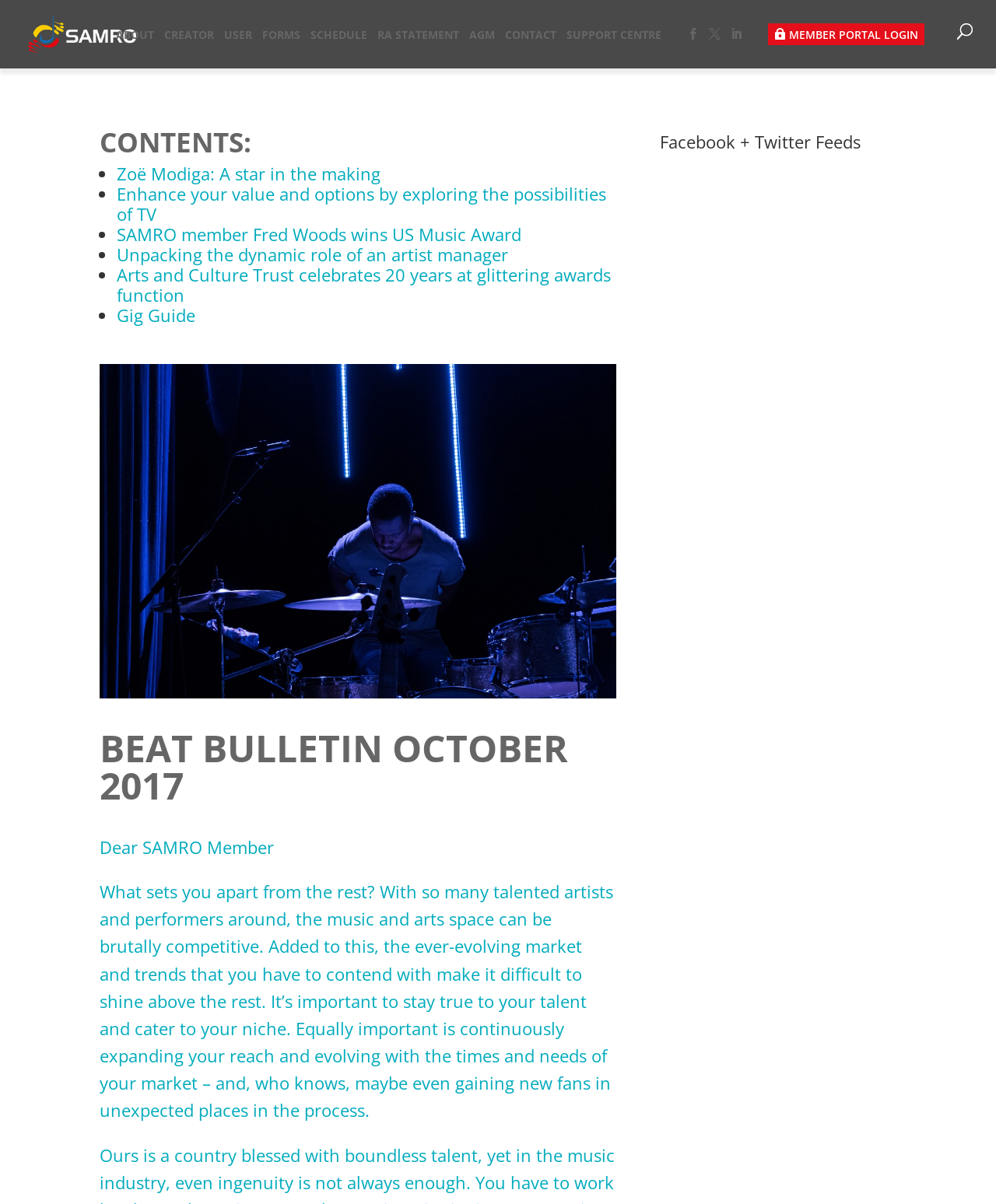What is the name of the organization?
Based on the image, provide a one-word or brief-phrase response.

SAMRO